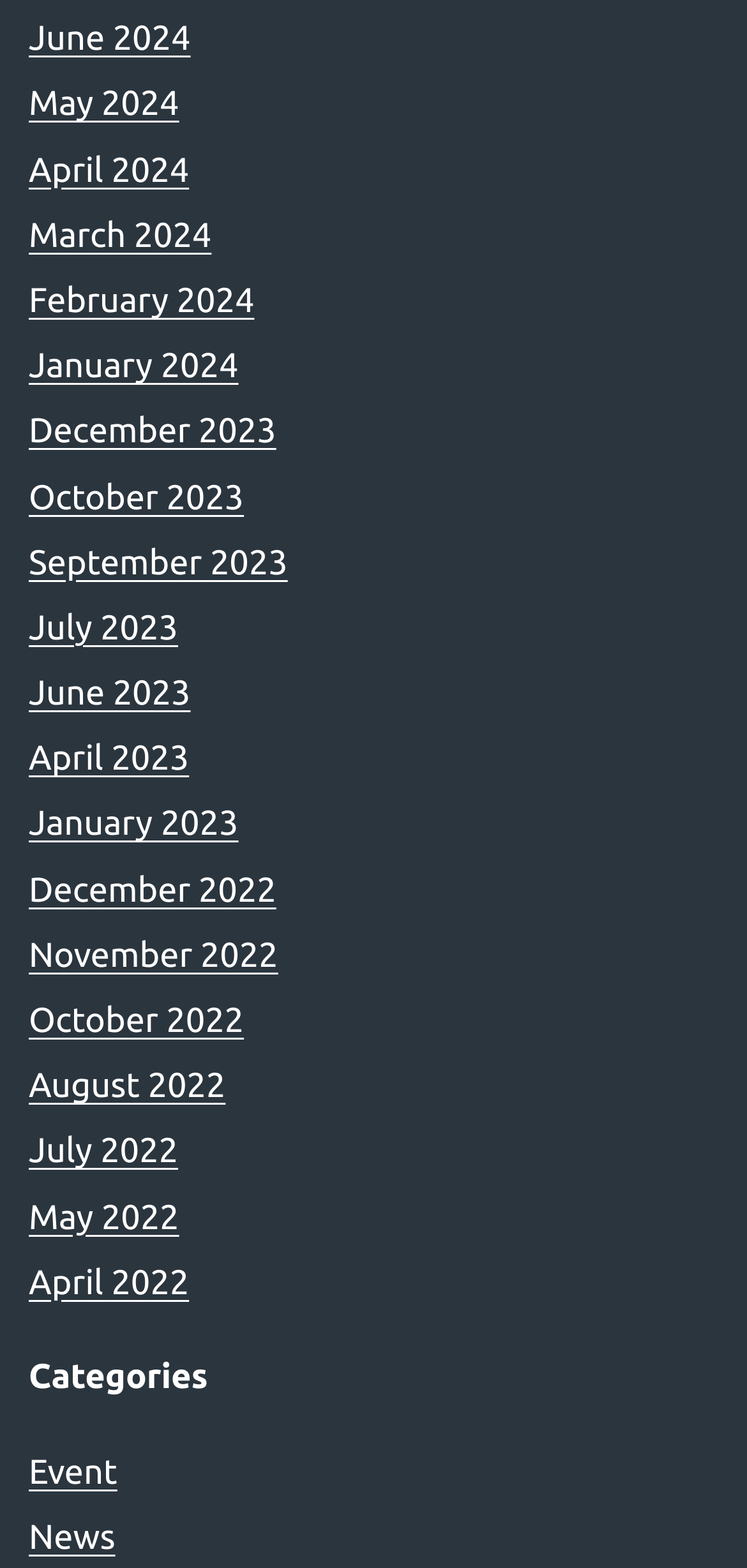Predict the bounding box of the UI element based on this description: "facebook".

None